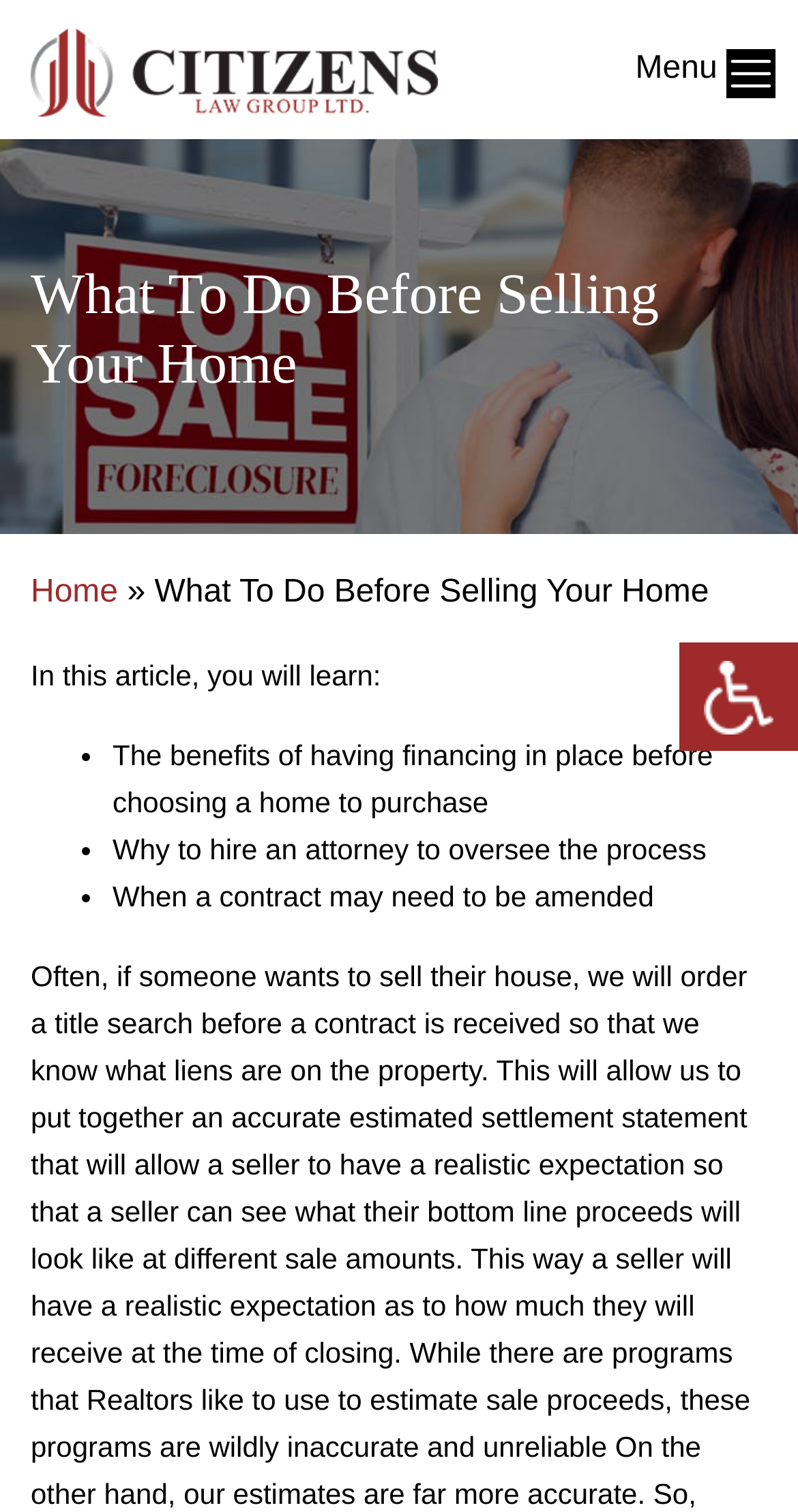Respond to the question with just a single word or phrase: 
How many links are there in the top navigation?

1